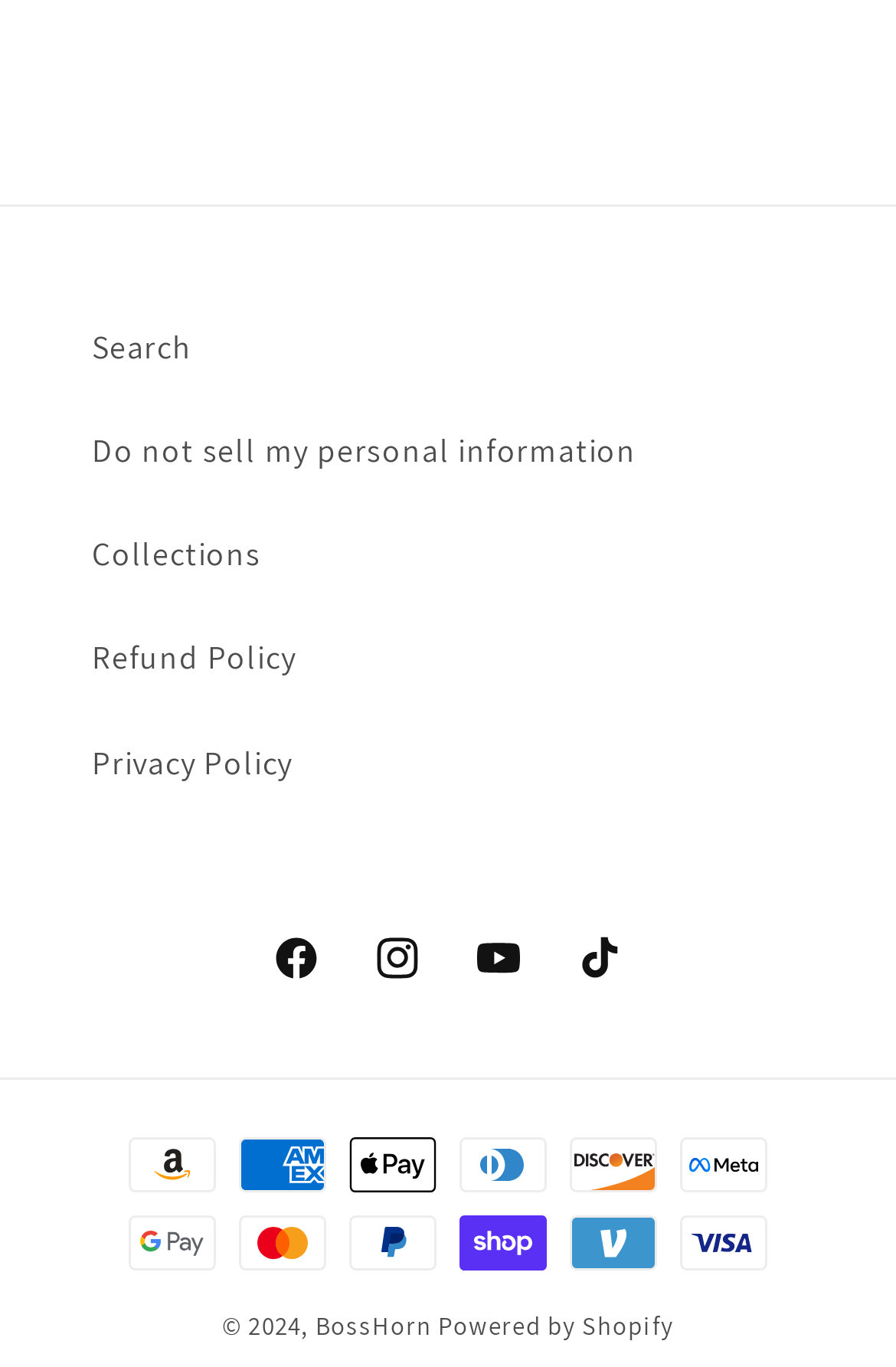Identify the bounding box coordinates of the clickable region required to complete the instruction: "Follow on Facebook". The coordinates should be given as four float numbers within the range of 0 and 1, i.e., [left, top, right, bottom].

[0.274, 0.663, 0.387, 0.737]